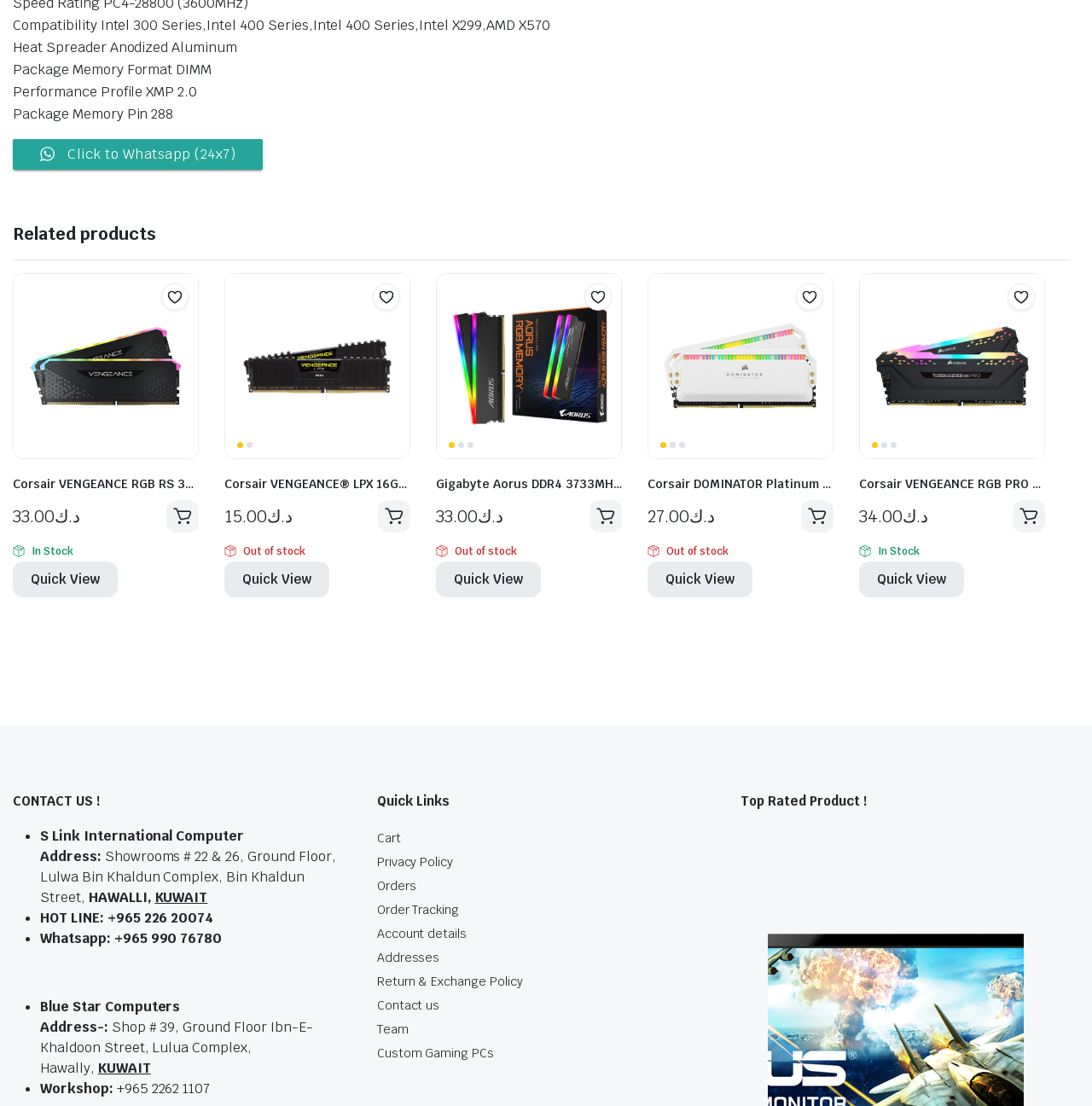From the screenshot, find the bounding box of the UI element matching this description: "Contact us". Supply the bounding box coordinates in the form [left, top, right, bottom], each a float between 0 and 1.

[0.345, 0.902, 0.403, 0.916]